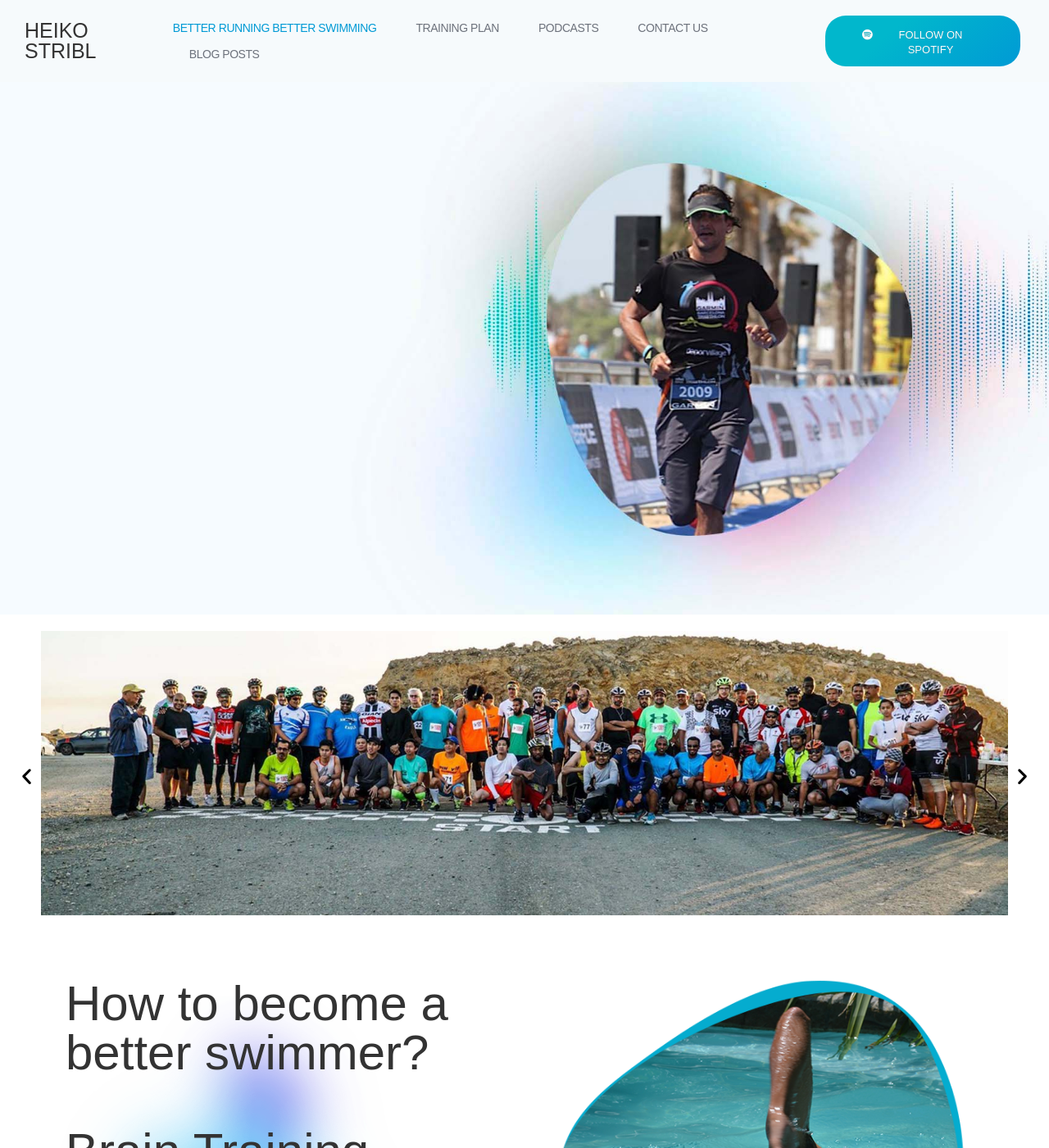What is the name of the person mentioned on the webpage?
Using the image, provide a concise answer in one word or a short phrase.

Heiko Stribl